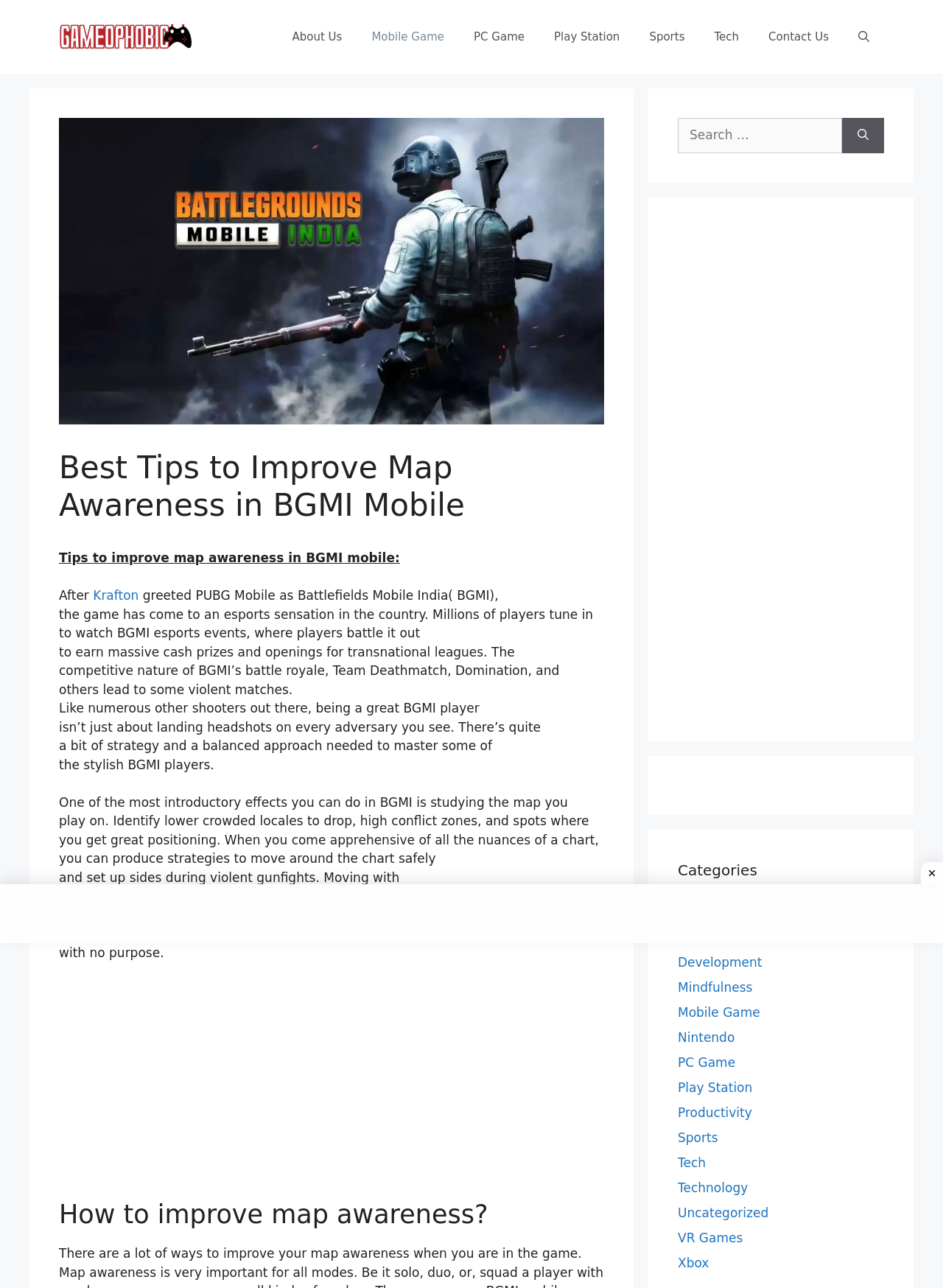What is the name of the game mentioned in the article?
Answer briefly with a single word or phrase based on the image.

BGMI